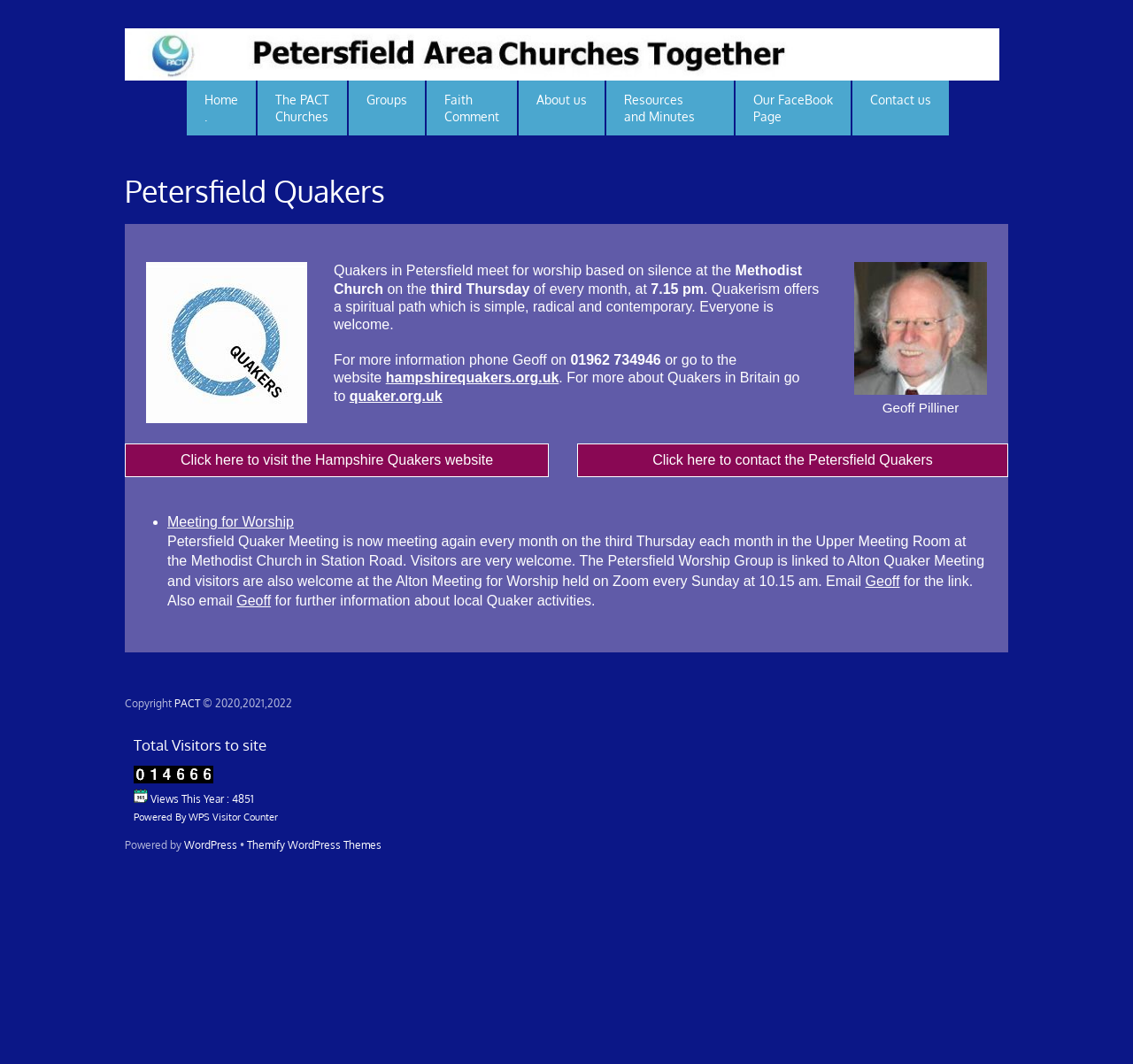What is the phone number to contact for more information?
Using the image, respond with a single word or phrase.

01962 734946